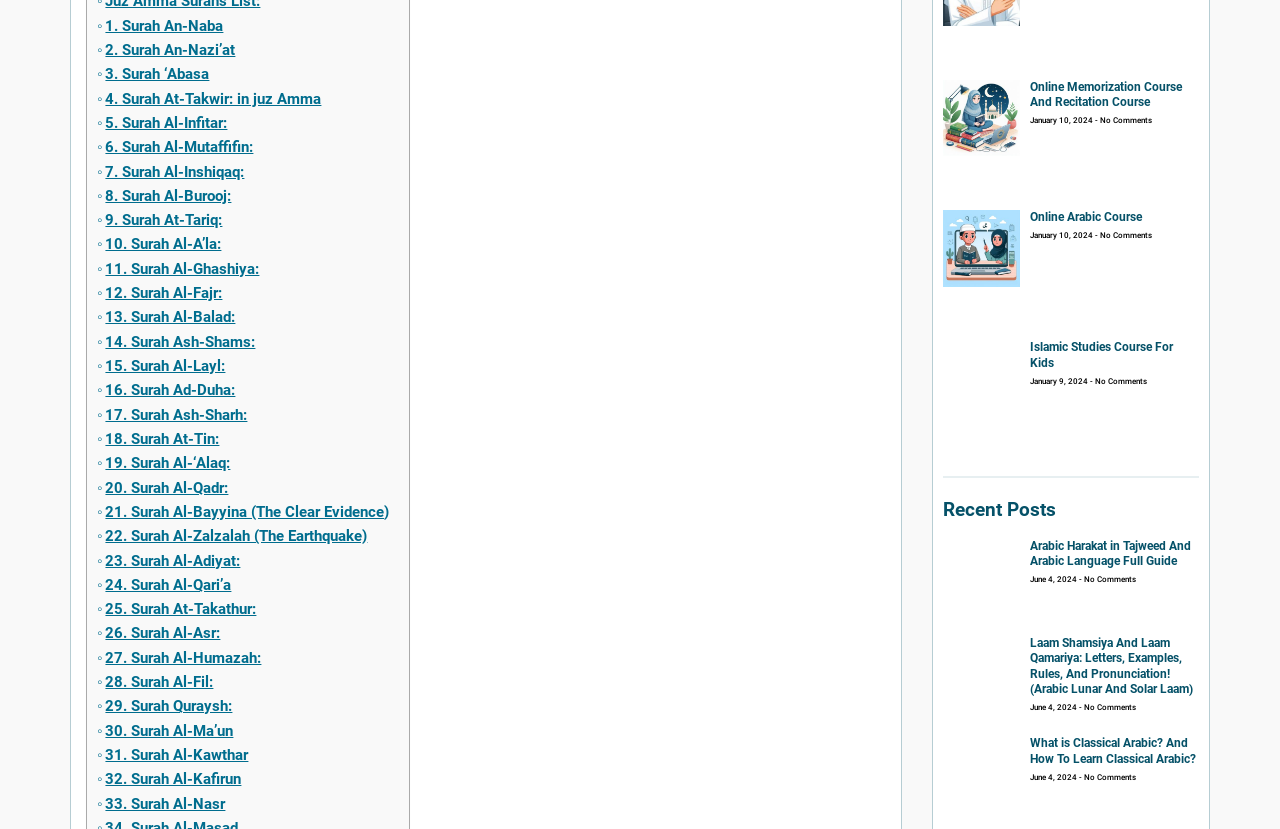Locate the bounding box of the user interface element based on this description: "22. Surah Al-Zalzalah (The Earthquake)".

[0.076, 0.632, 0.287, 0.662]